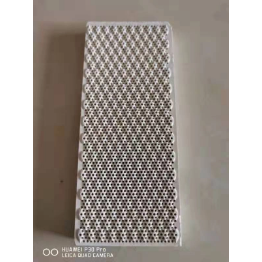Craft a thorough explanation of what is depicted in the image.

This image showcases a rectangular honeycomb ceramic product, characterized by its intricate, perforated design. The structure is light-colored, likely made from high-quality ceramic materials, which enhances its durability and efficiency. This specific item is associated with the category of “corundum substrate honeycomb ceramic ceramic decorations,” indicating its use in applications requiring thermal stability and effective heat management. The product's uniform holes not only contribute to its aesthetic appeal but also facilitate airflow, making it suitable for various thermal storage and recovery processes. Overall, this honeycomb ceramic appears to be an ideal solution for both decorative and functional purposes in industrial and domestic settings.